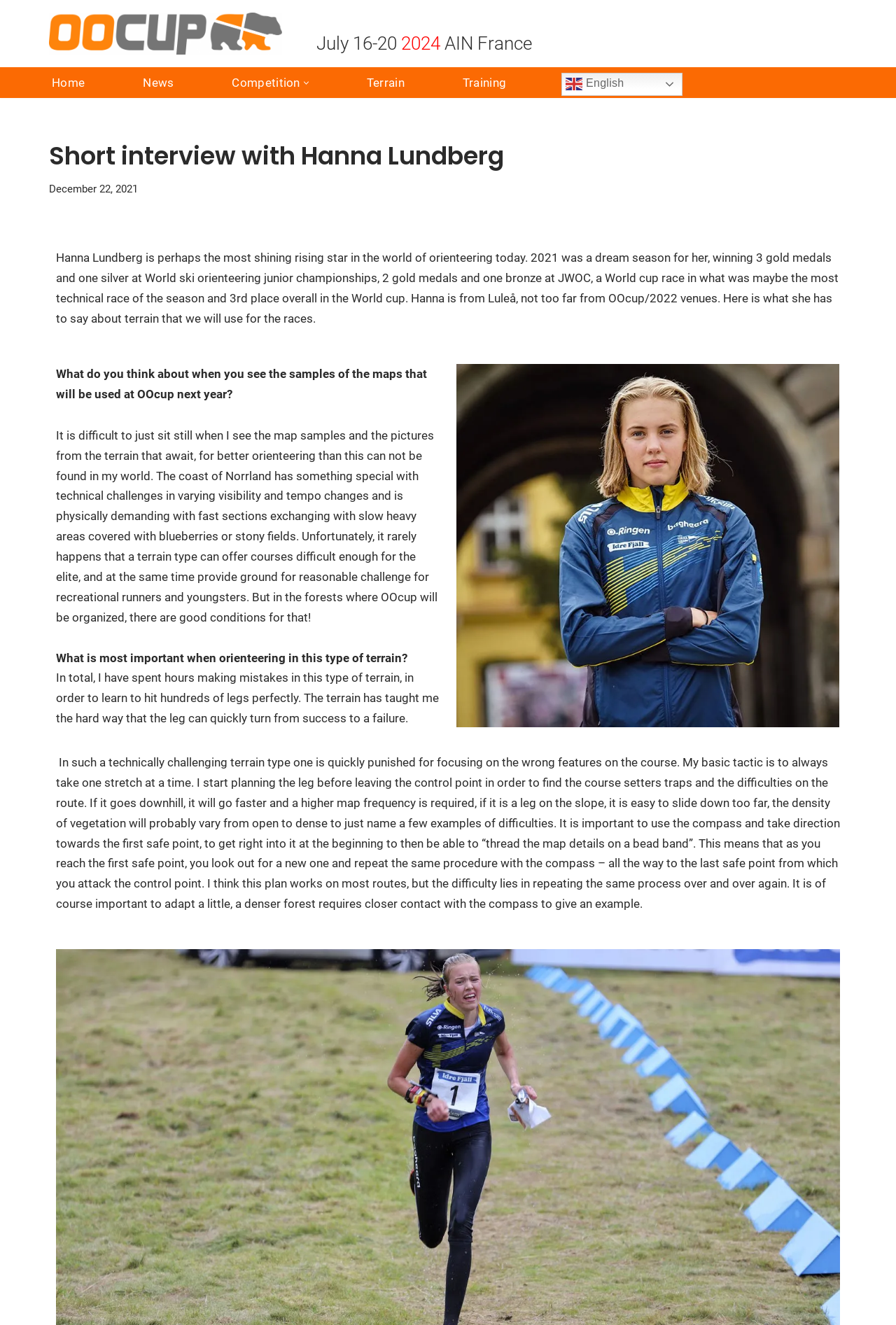Show the bounding box coordinates for the HTML element described as: "Skip to content".

[0.0, 0.017, 0.023, 0.027]